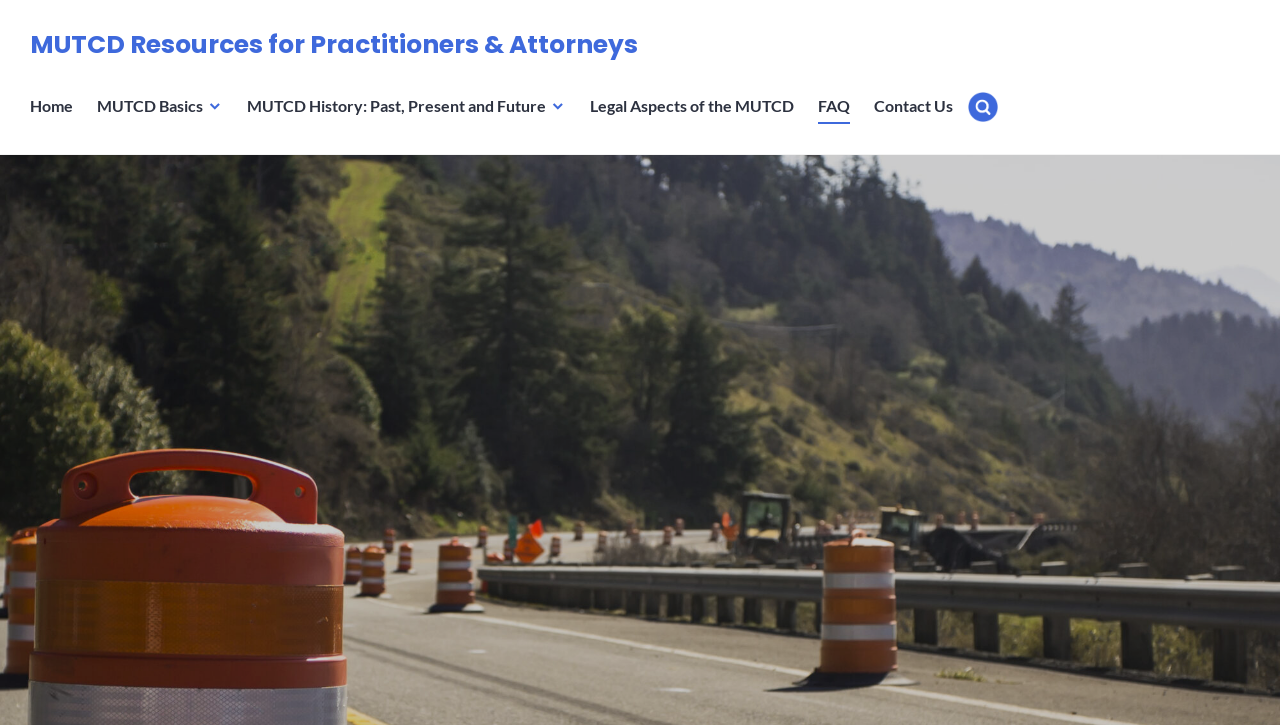Provide the bounding box coordinates of the UI element this sentence describes: "Search".

[0.855, 0.214, 0.891, 0.276]